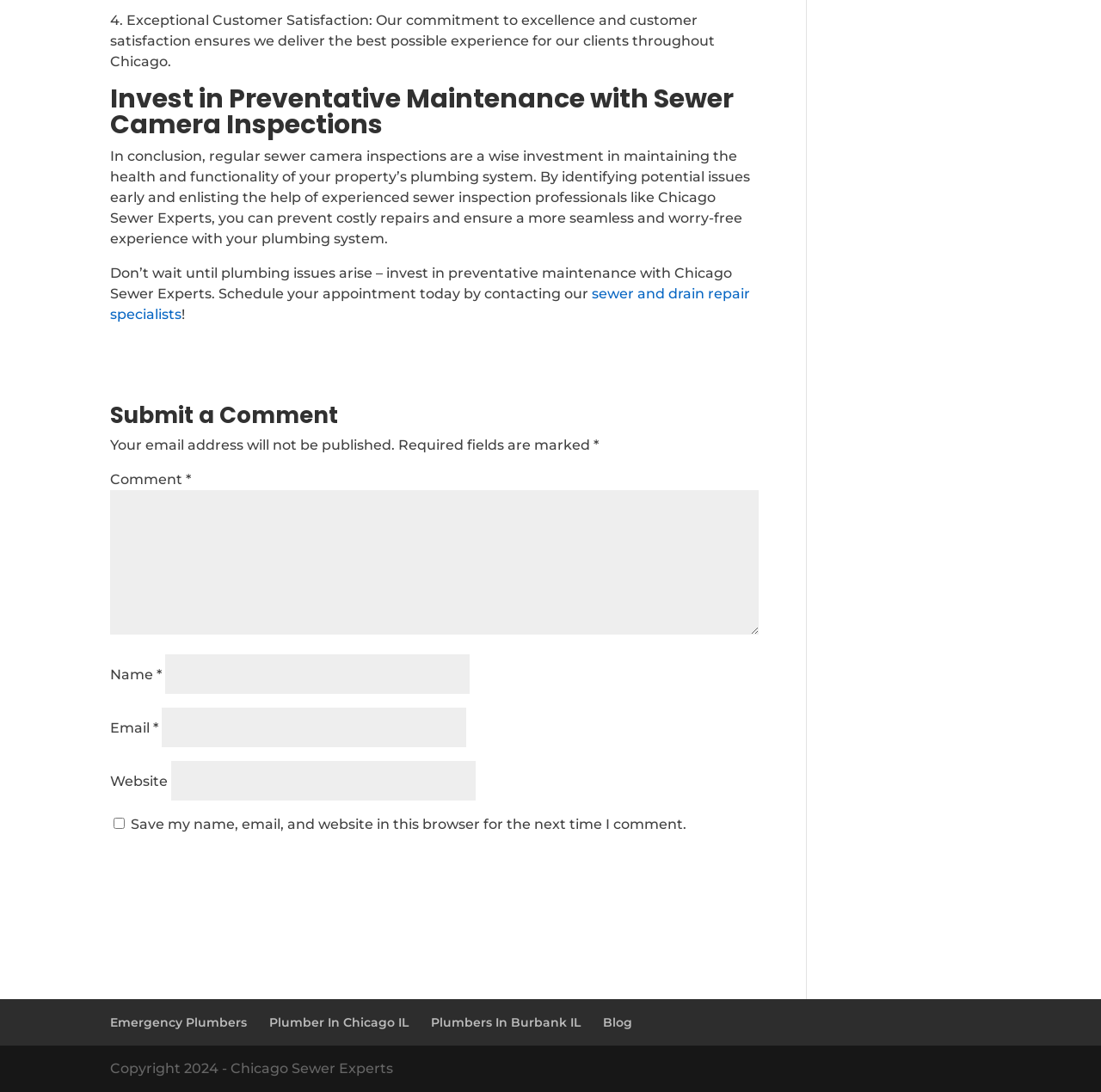Calculate the bounding box coordinates of the UI element given the description: "parent_node: Email * aria-describedby="email-notes" name="email"".

[0.147, 0.648, 0.424, 0.684]